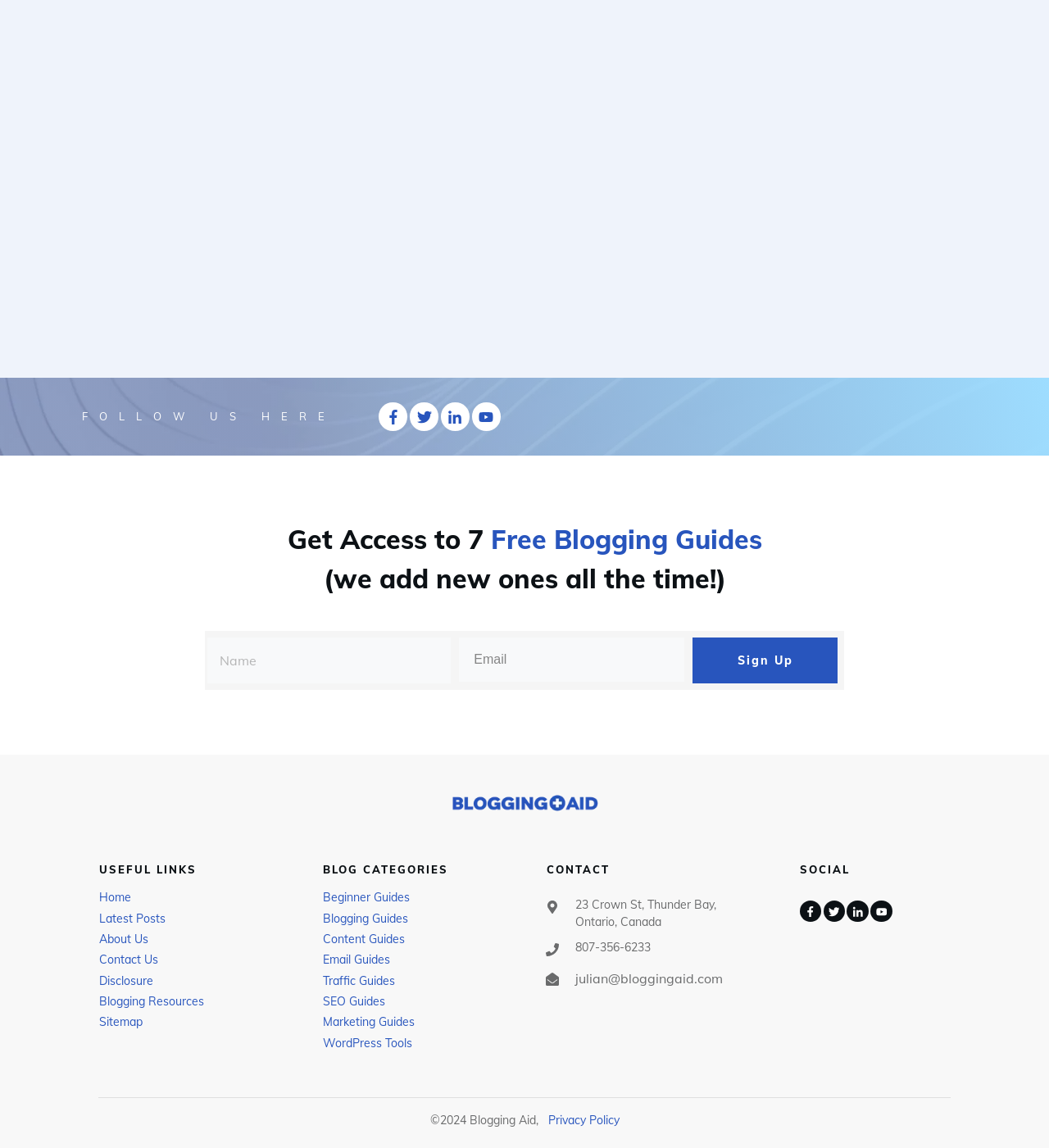Specify the bounding box coordinates for the region that must be clicked to perform the given instruction: "Contact us via email".

[0.548, 0.845, 0.689, 0.859]